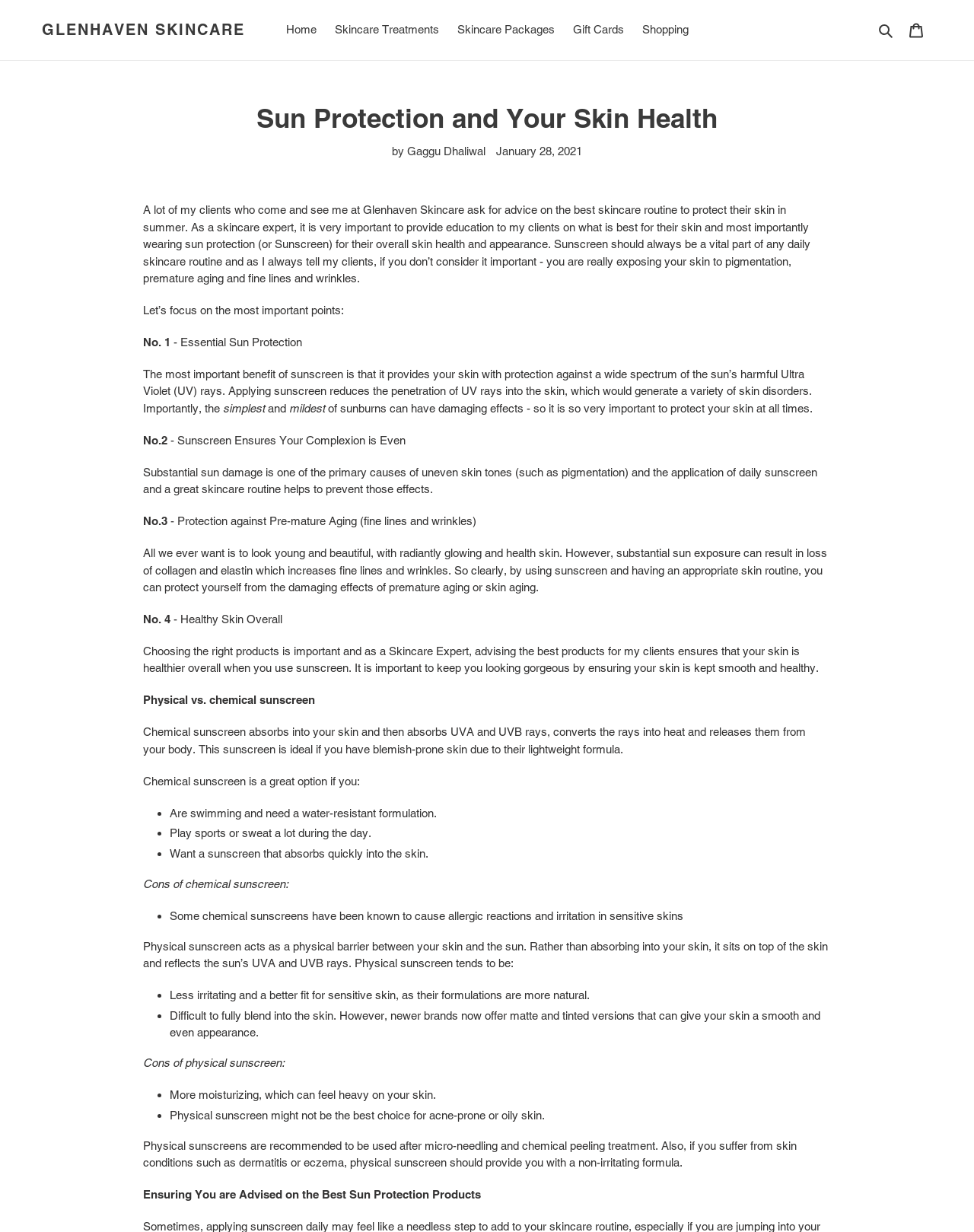What are the two types of sunscreens mentioned on this webpage?
Please provide a full and detailed response to the question.

The webpage discusses the differences between chemical and physical sunscreens, explaining how they work and their pros and cons. Chemical sunscreens absorb into the skin, while physical sunscreens act as a physical barrier on the skin's surface.